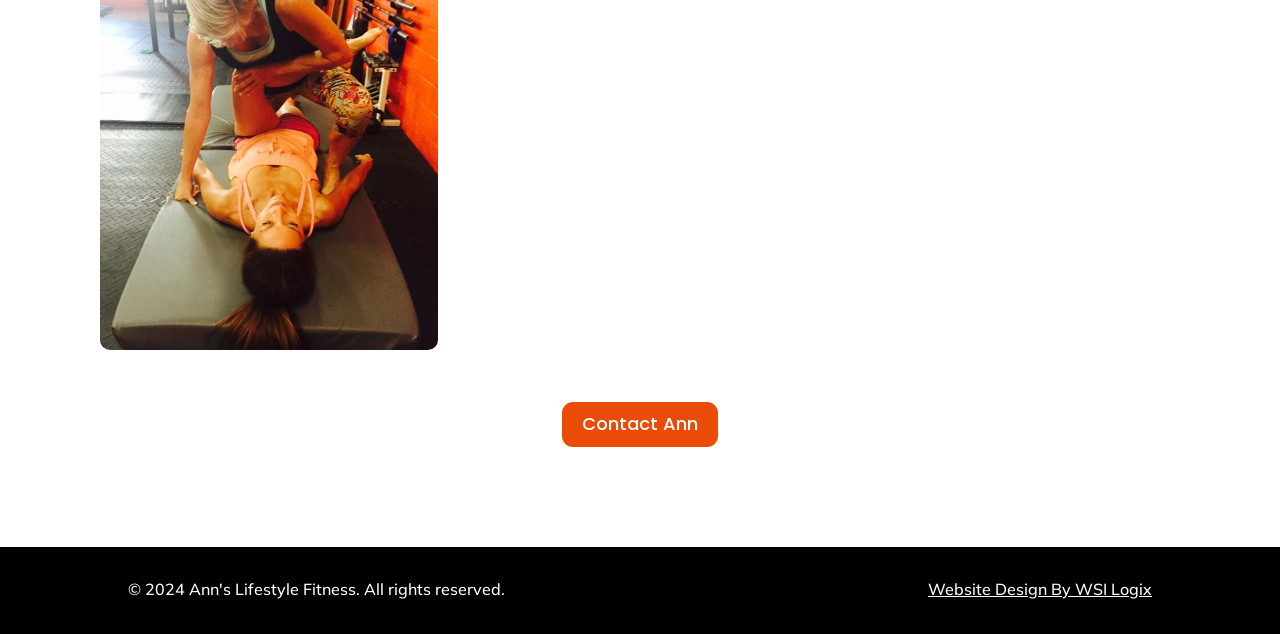Please provide the bounding box coordinates in the format (top-left x, top-left y, bottom-right x, bottom-right y). Remember, all values are floating point numbers between 0 and 1. What is the bounding box coordinate of the region described as: Contact Ann

[0.439, 0.633, 0.561, 0.705]